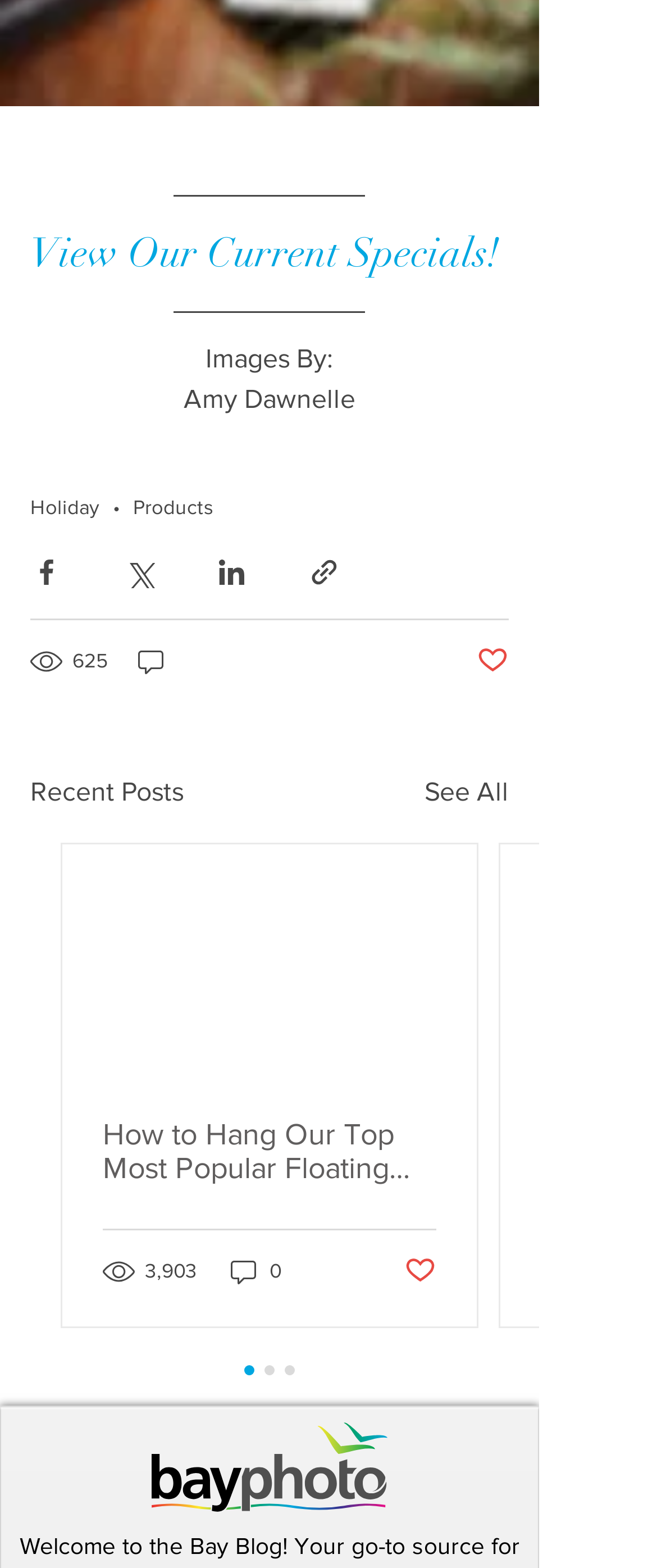Use a single word or phrase to answer the question: Is the 'Recent Posts' section visible?

Yes